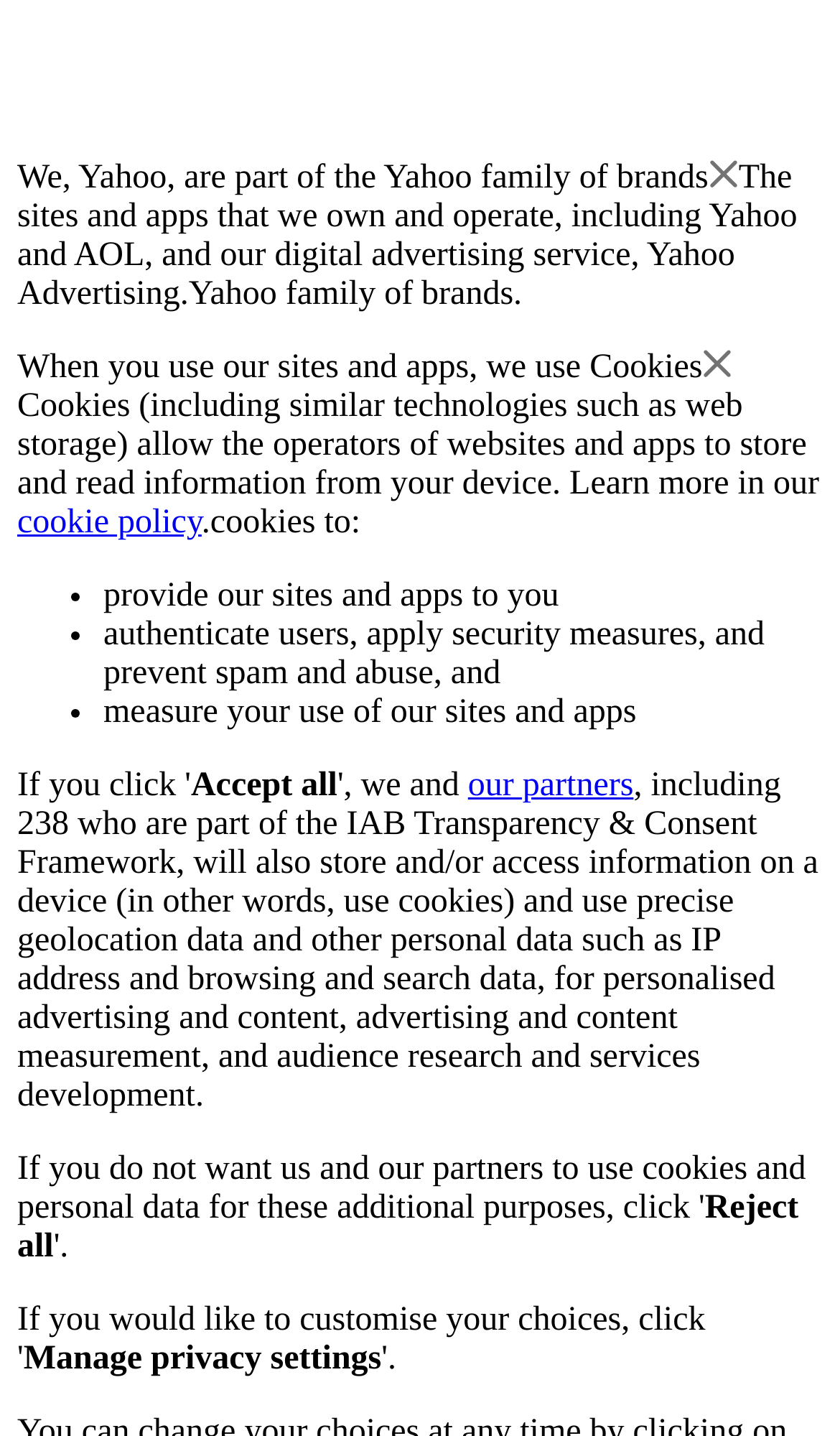Please answer the following question using a single word or phrase: 
What can users do to manage their privacy settings?

Manage privacy settings